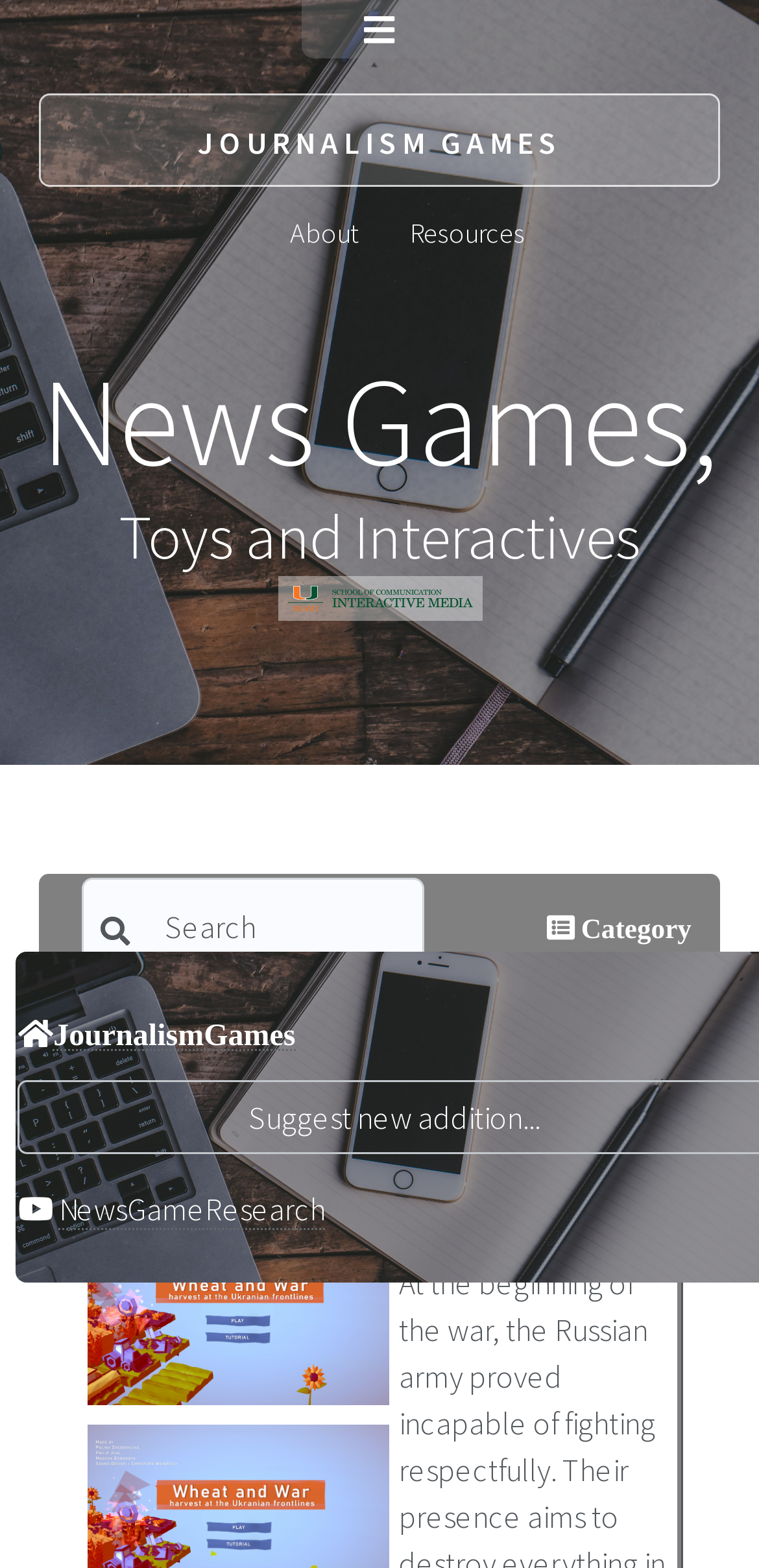Identify the bounding box of the HTML element described here: "name="Find" placeholder="Search"". Provide the coordinates as four float numbers between 0 and 1: [left, top, right, bottom].

[0.107, 0.559, 0.56, 0.621]